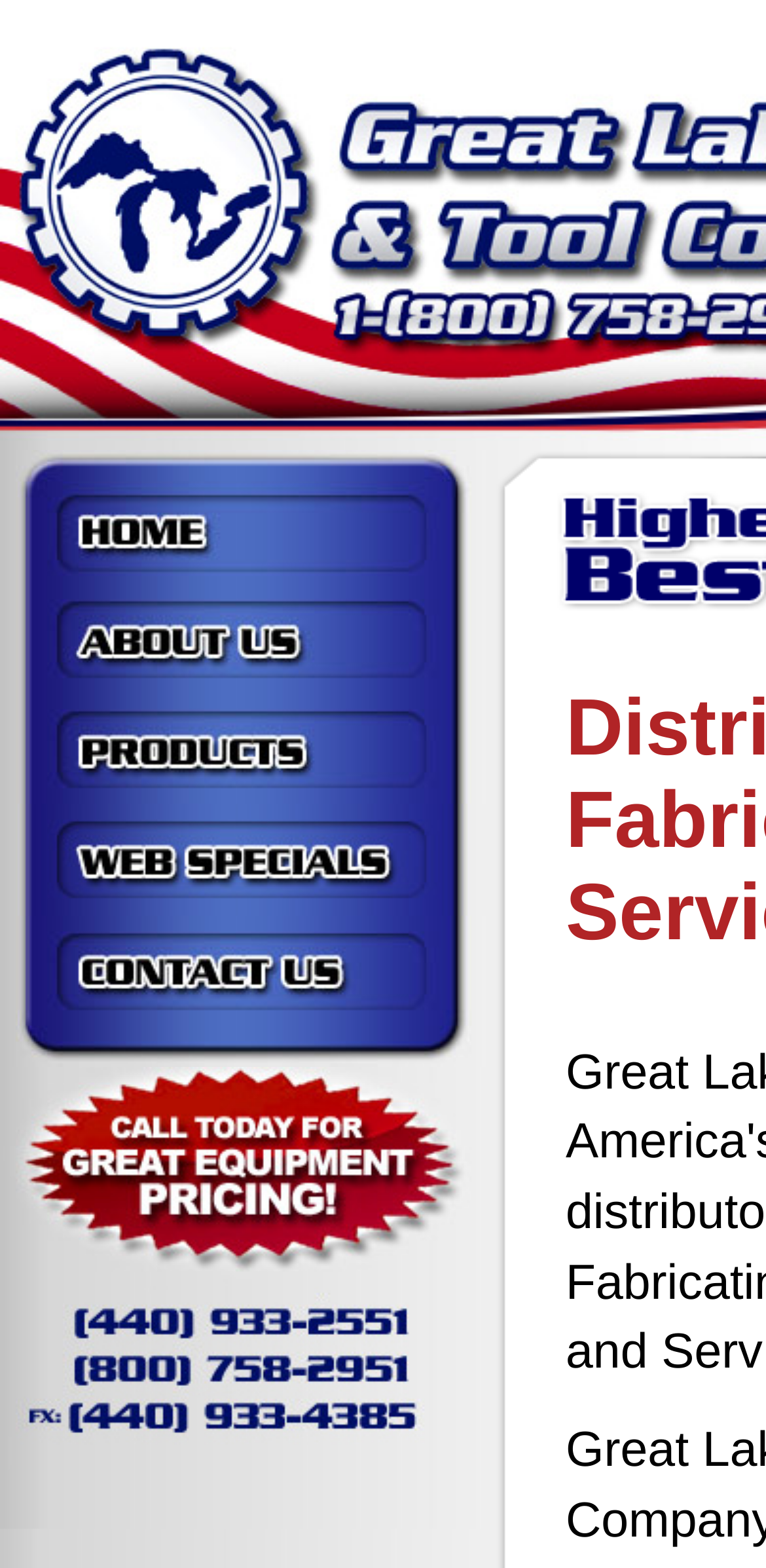Is there a section for news or updates?
Please provide a comprehensive and detailed answer to the question.

I noticed a navigation link called 'What's New' which implies that there is a section on the website dedicated to news or updates.